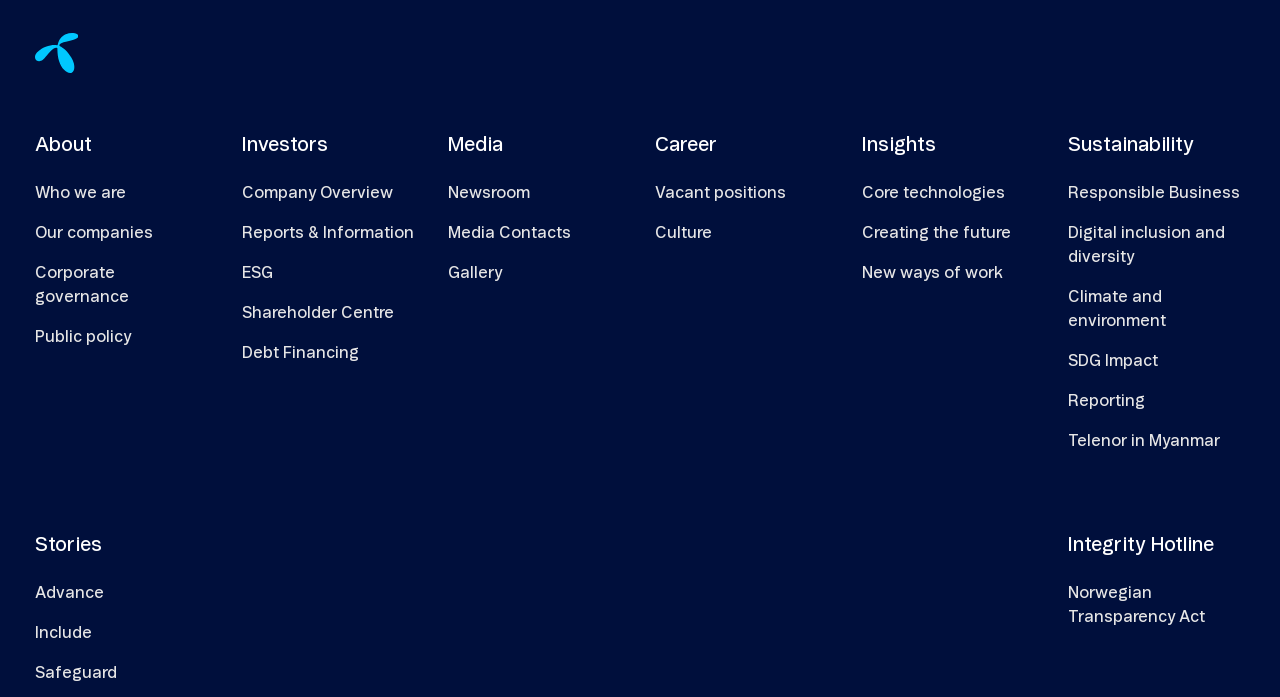Determine the bounding box coordinates of the clickable region to follow the instruction: "Click on About".

[0.027, 0.179, 0.165, 0.236]